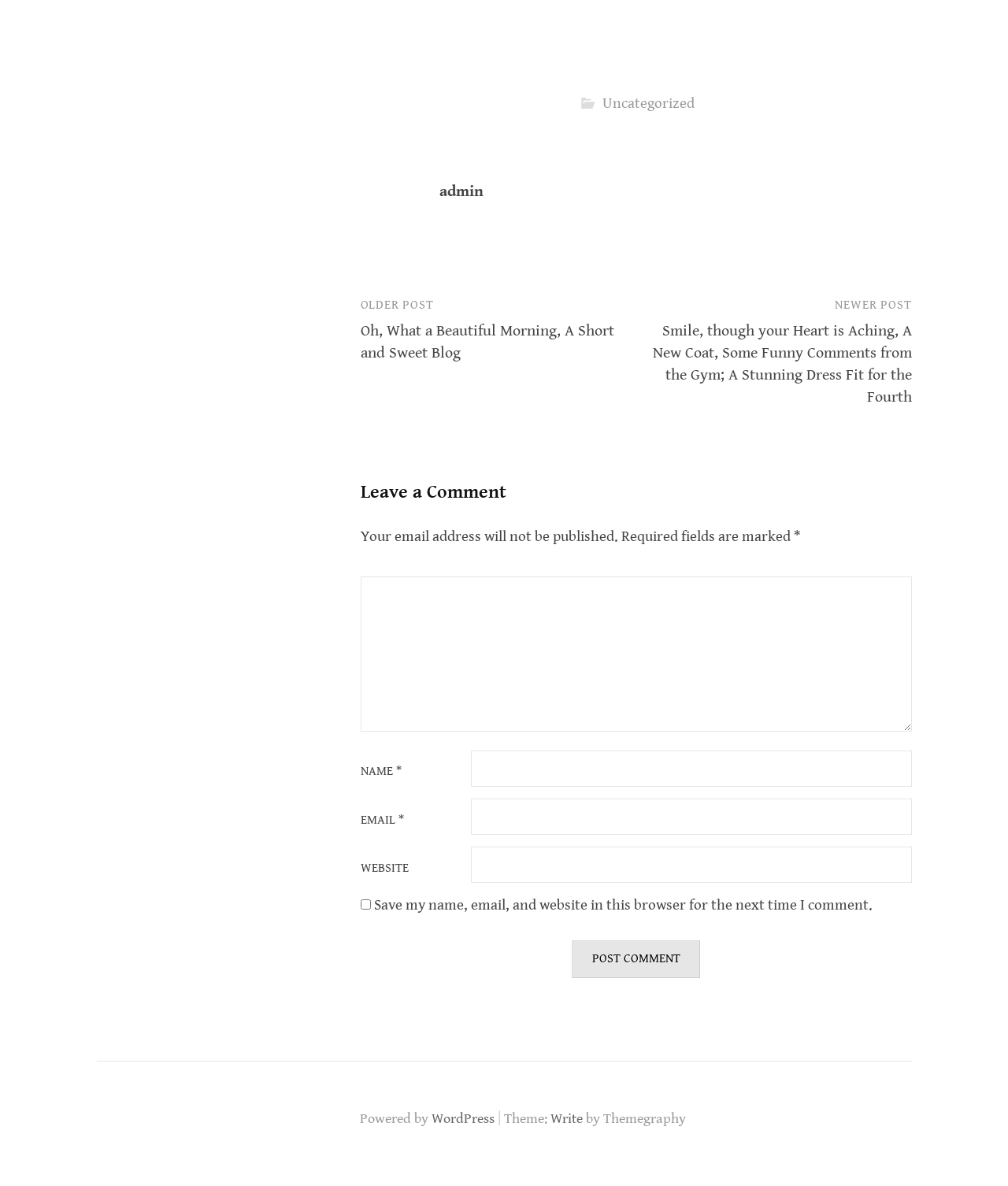Please identify the bounding box coordinates of the clickable element to fulfill the following instruction: "Enter your name in the 'NAME' field". The coordinates should be four float numbers between 0 and 1, i.e., [left, top, right, bottom].

[0.467, 0.633, 0.904, 0.663]